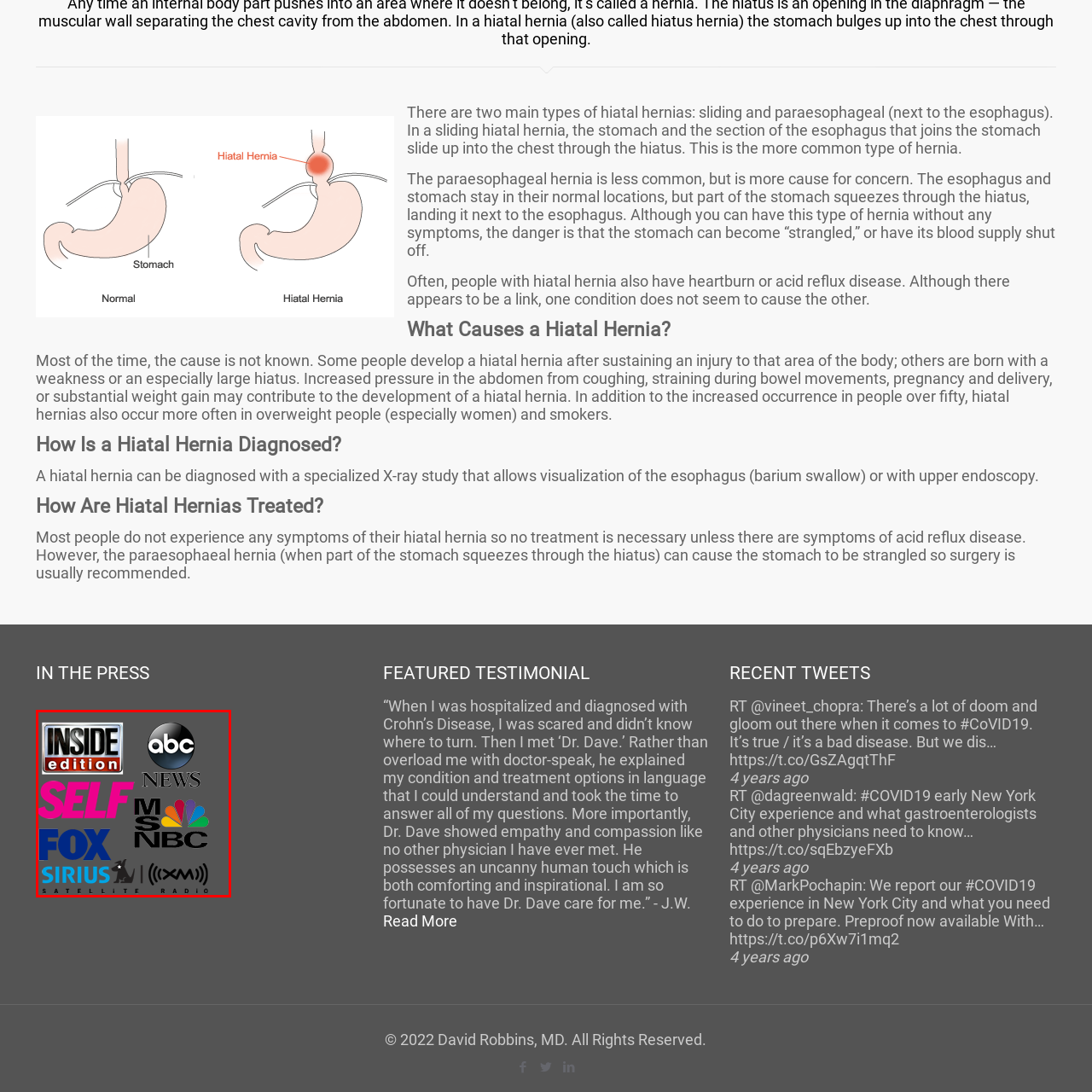What type of radio is represented by the Sirius logo?
Analyze the image encased by the red bounding box and elaborate on your answer to the question.

The Sirius logo indicates access to a wide array of content, and it is specifically mentioned as a satellite radio, which suggests that the type of radio represented by the Sirius logo is satellite radio.